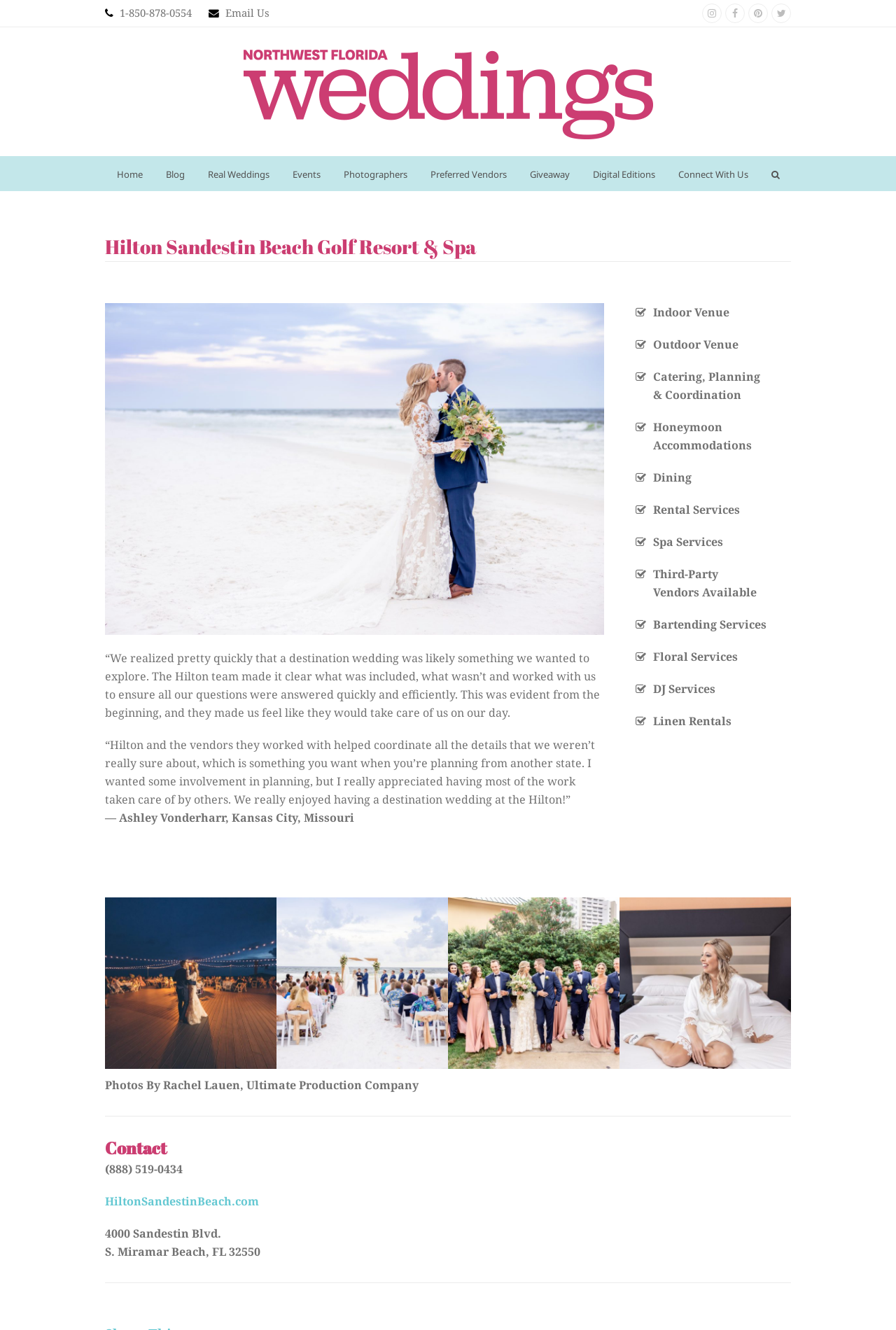Please give the bounding box coordinates of the area that should be clicked to fulfill the following instruction: "Check out OBK Archives". The coordinates should be in the format of four float numbers from 0 to 1, i.e., [left, top, right, bottom].

None